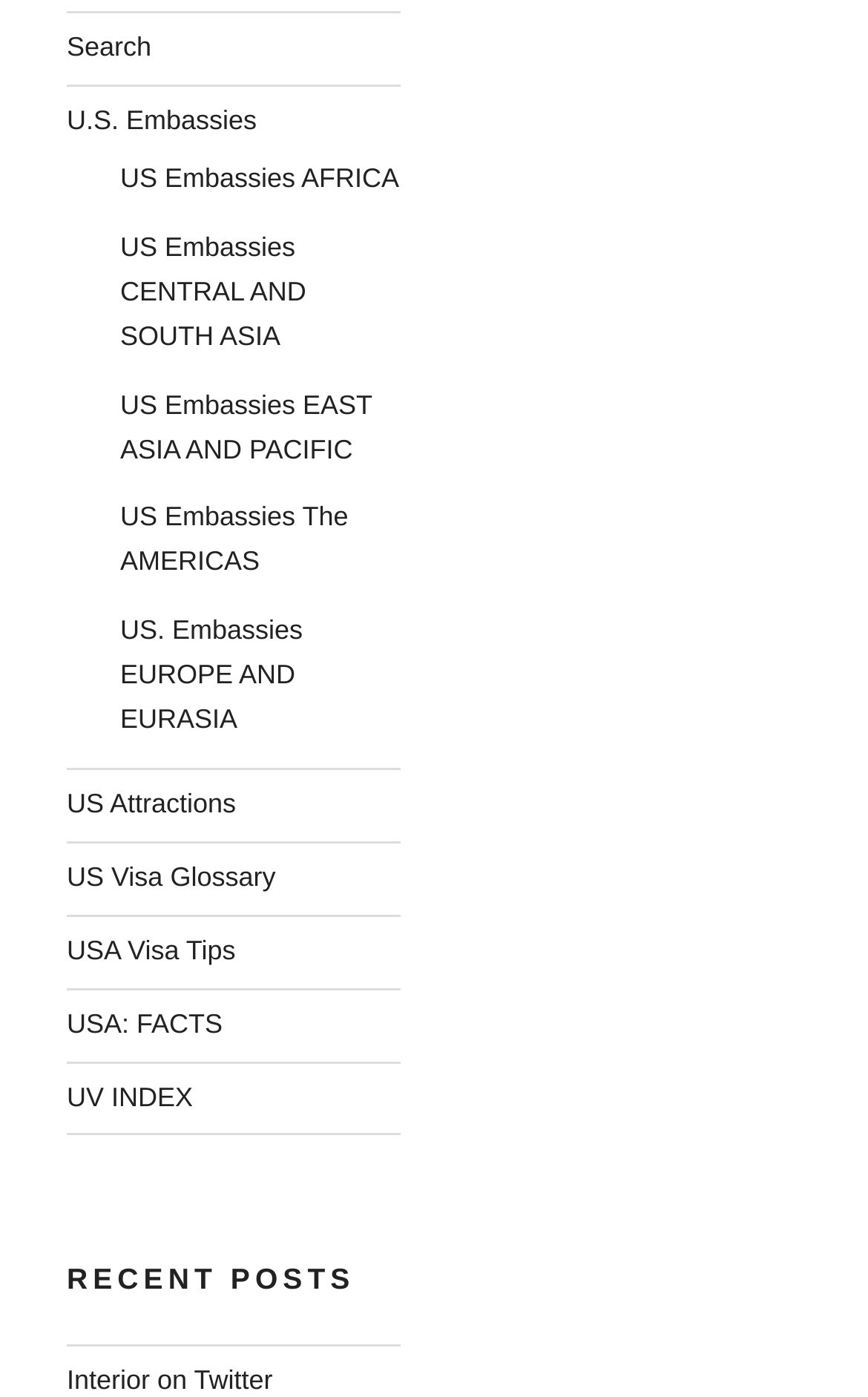Identify the bounding box coordinates of the clickable region necessary to fulfill the following instruction: "Visit U.S. Embassies". The bounding box coordinates should be four float numbers between 0 and 1, i.e., [left, top, right, bottom].

[0.077, 0.075, 0.296, 0.097]